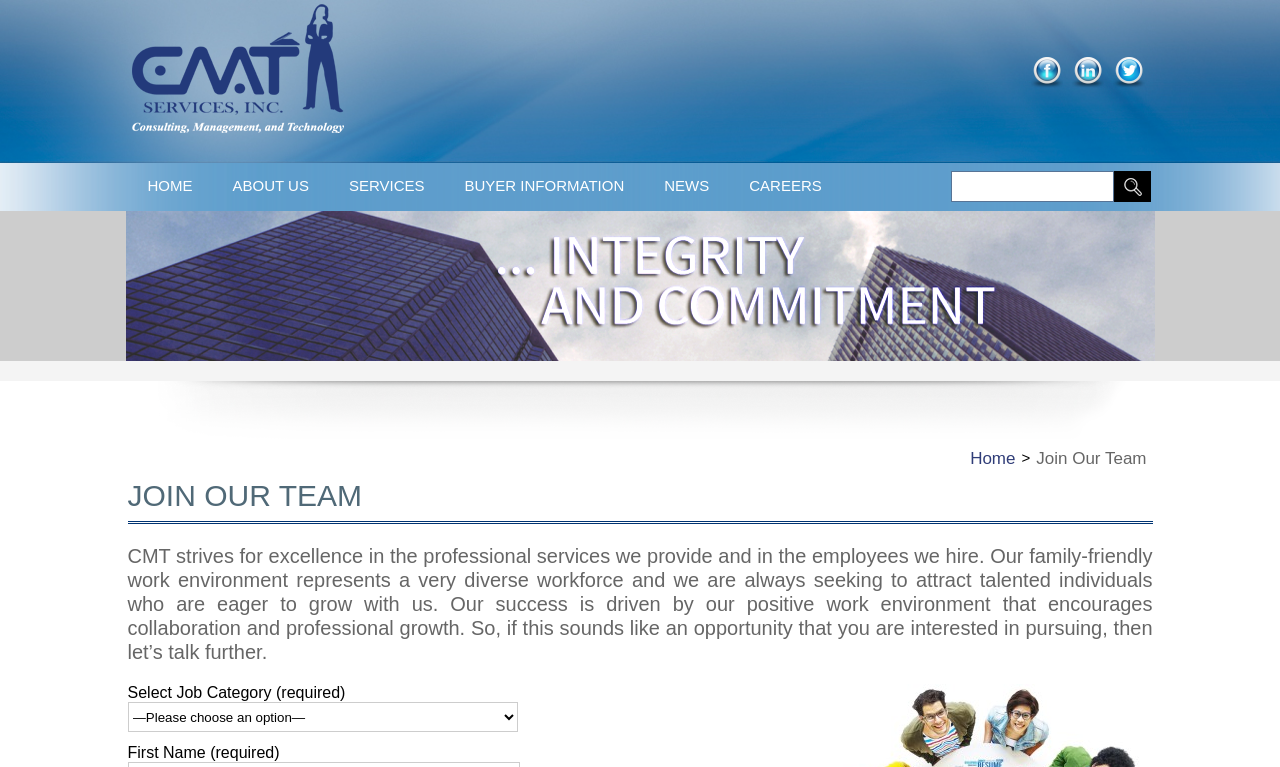What is the purpose of the 'Join Our Team' section?
Using the information presented in the image, please offer a detailed response to the question.

The 'Join Our Team' section appears to be related to job opportunities, as it mentions the company's work environment and has a form for submitting job applications.